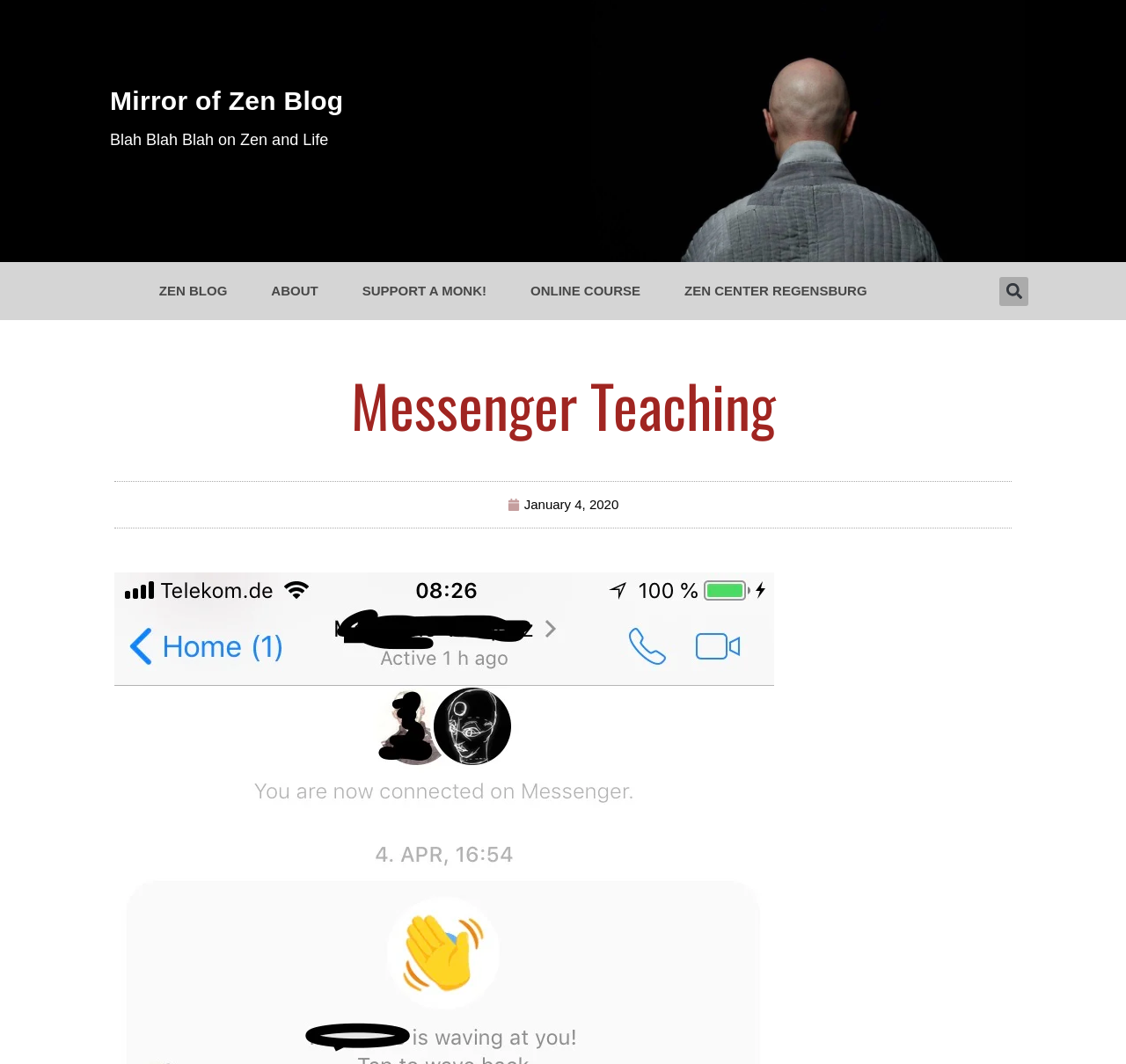From the element description: "Search", extract the bounding box coordinates of the UI element. The coordinates should be expressed as four float numbers between 0 and 1, in the order [left, top, right, bottom].

[0.888, 0.26, 0.913, 0.287]